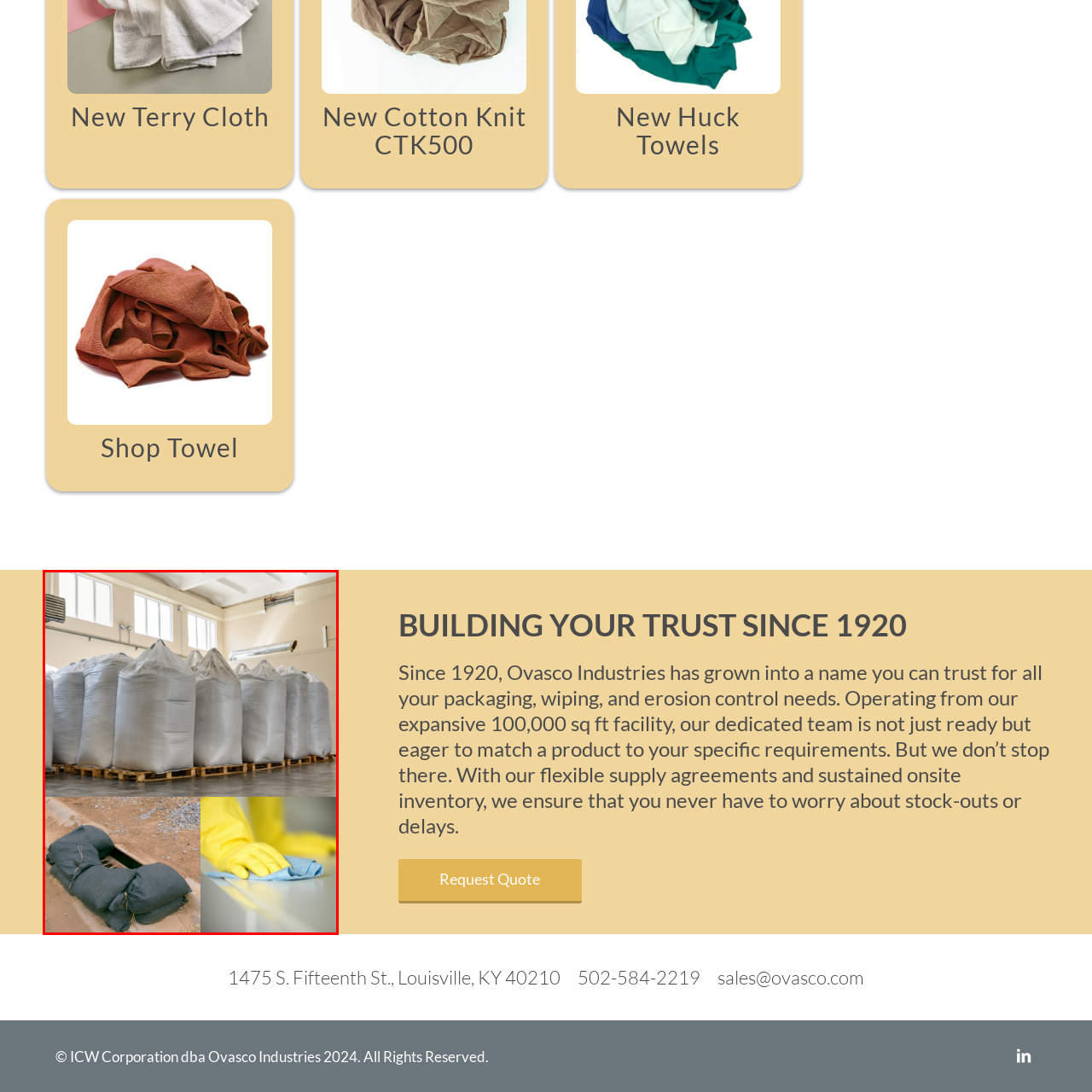Give a thorough and detailed account of the visual content inside the red-framed part of the image.

The image showcases a well-organized storage area, featuring a row of large, grey poly bags stacked on wooden pallets. The poly bags are filled with materials, likely indicating a focus on packaging and storage solutions. In the foreground, there are two black bags, suggesting their use for erosion control or as heavy-duty weights. Additionally, the image includes a hand wearing a yellow glove, which is cleaning a surface with a blue cloth, highlighting the versatility of products offered. This composition emphasizes Ovasco Industries' commitment to a range of practical solutions for packaging, wiping, and erosion control, reflecting their promise of quality since 1920.